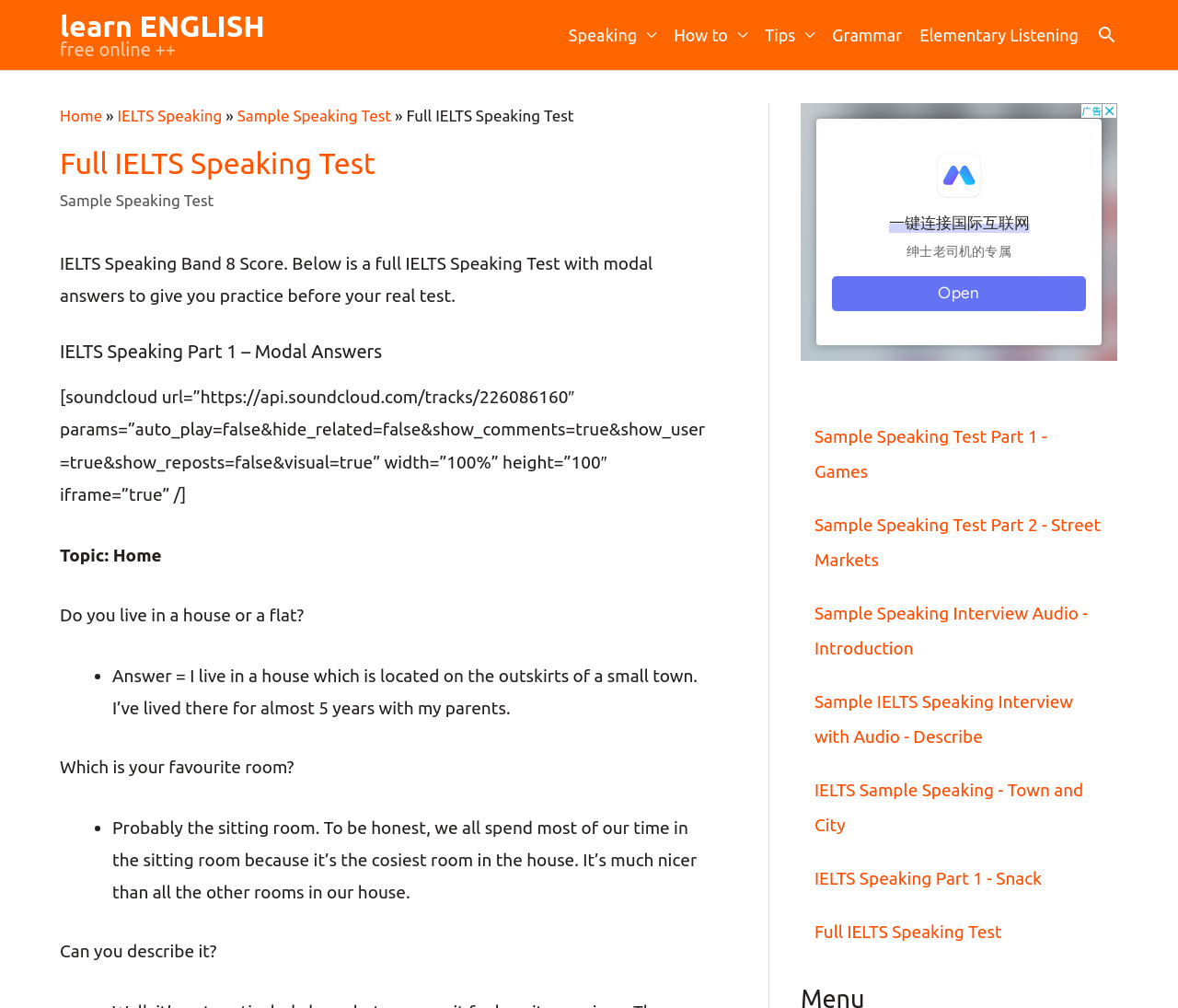Use a single word or phrase to respond to the question:
How long has the speaker lived in their current house?

Almost 5 years